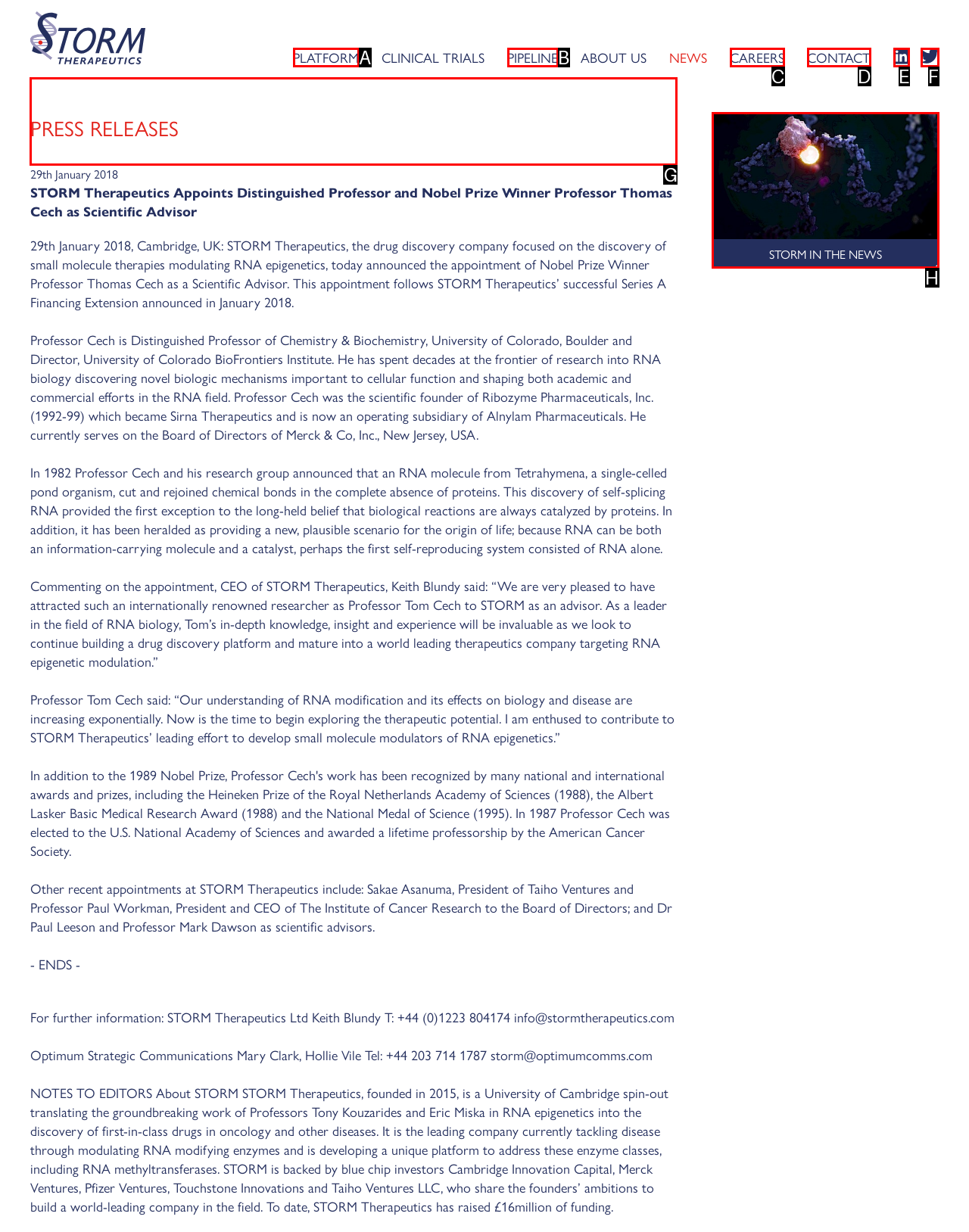Which lettered option should I select to achieve the task: Read the PRESS RELEASES article according to the highlighted elements in the screenshot?

G